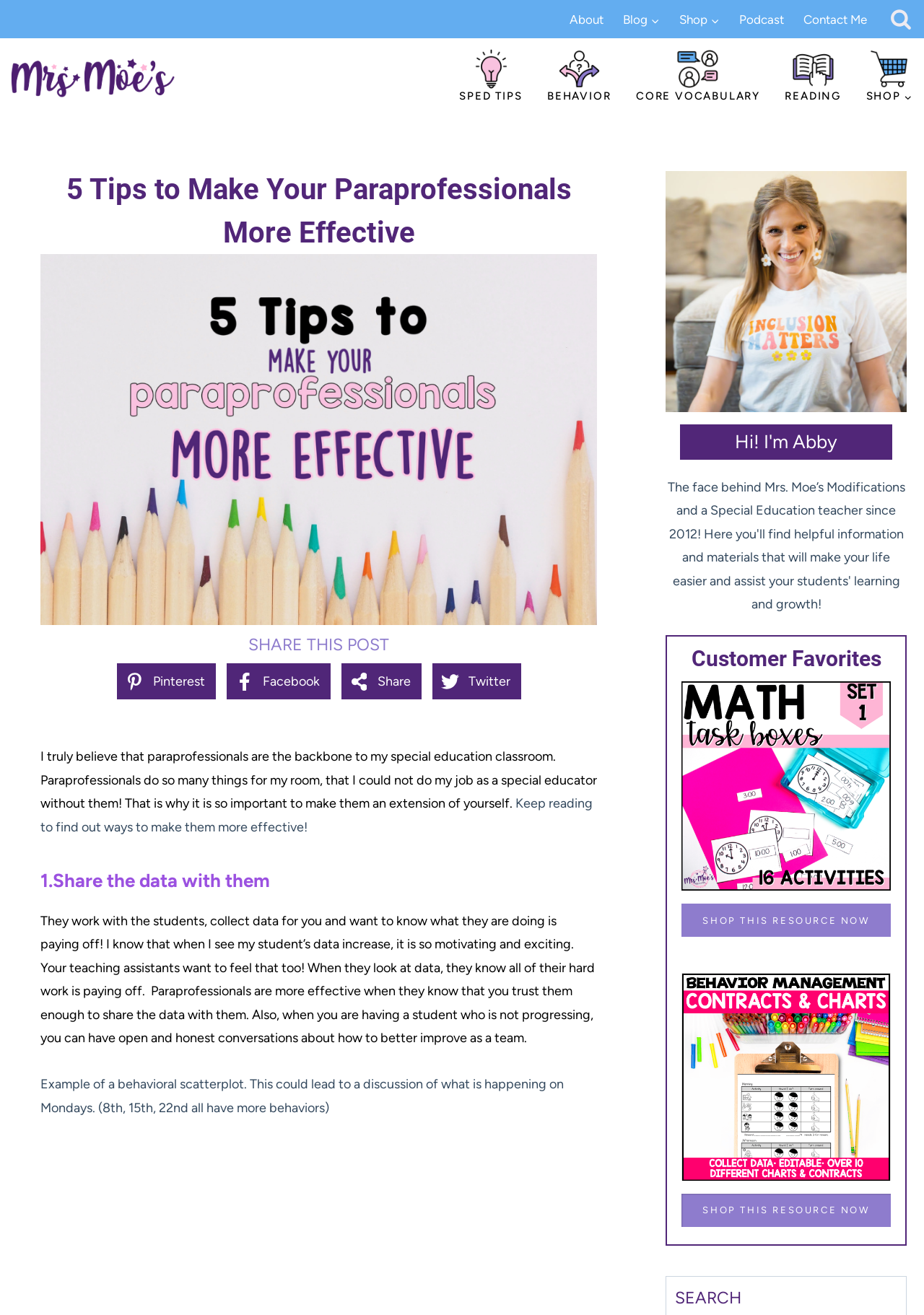Identify the bounding box coordinates for the UI element described as follows: "Shop this resource now". Ensure the coordinates are four float numbers between 0 and 1, formatted as [left, top, right, bottom].

[0.738, 0.908, 0.964, 0.933]